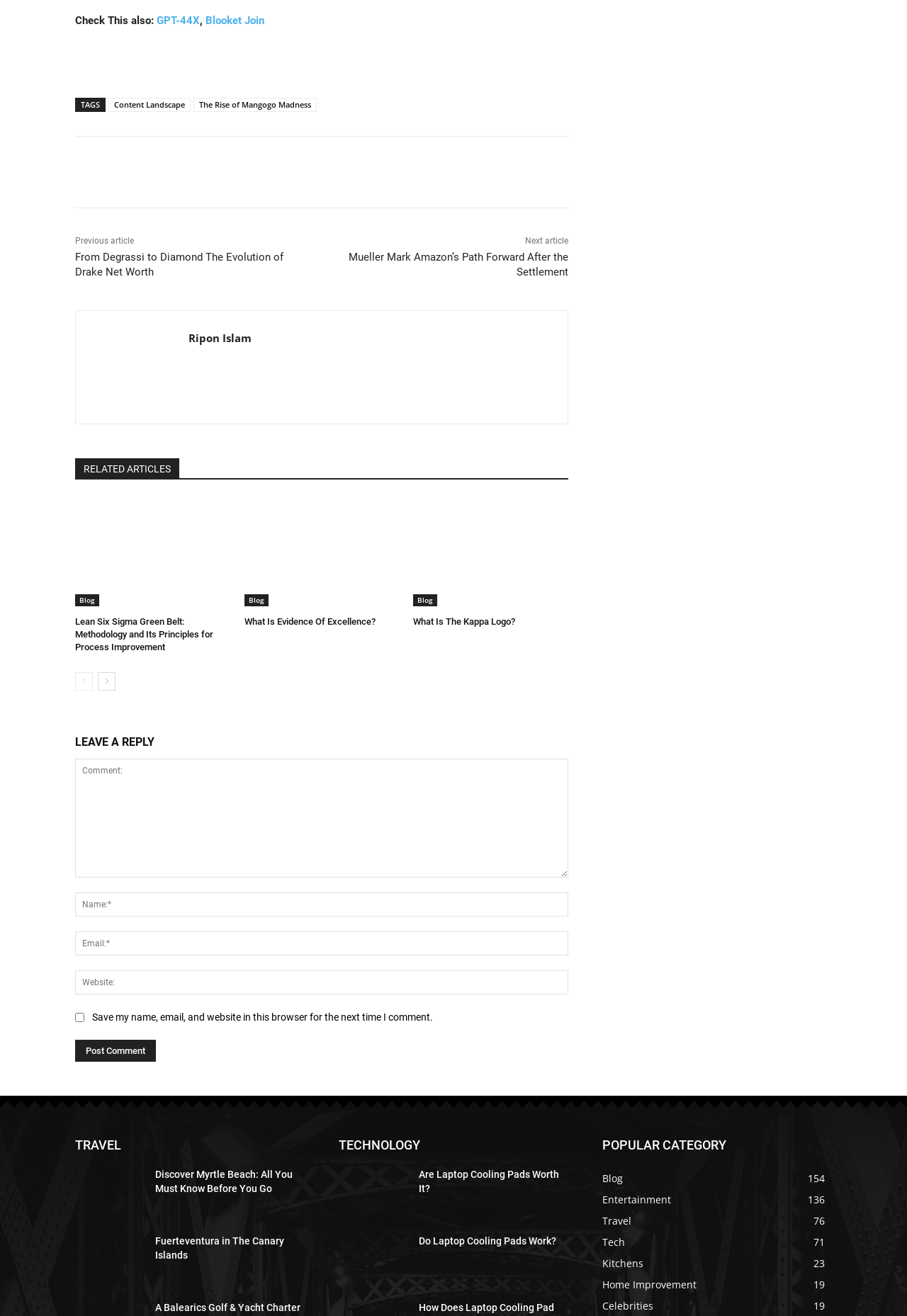Refer to the image and provide an in-depth answer to the question:
What is the purpose of the checkbox 'Save my name, email, and website in this browser for the next time I comment'?

The checkbox 'Save my name, email, and website in this browser for the next time I comment' is used to save the user's name, email, and website information in the browser for future comments, so the user does not need to enter the information again.